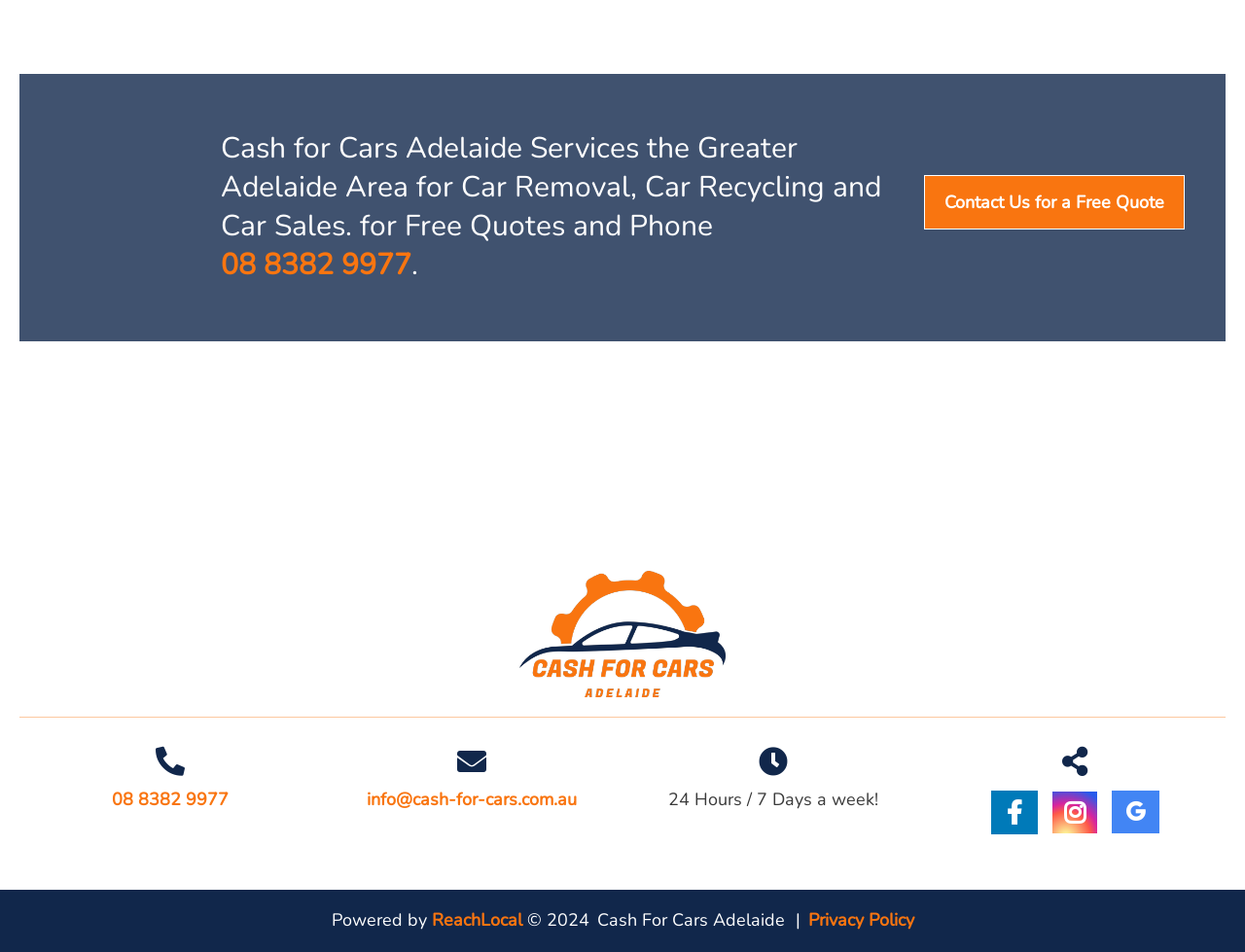What is the copyright year for the website?
Based on the screenshot, answer the question with a single word or phrase.

2024